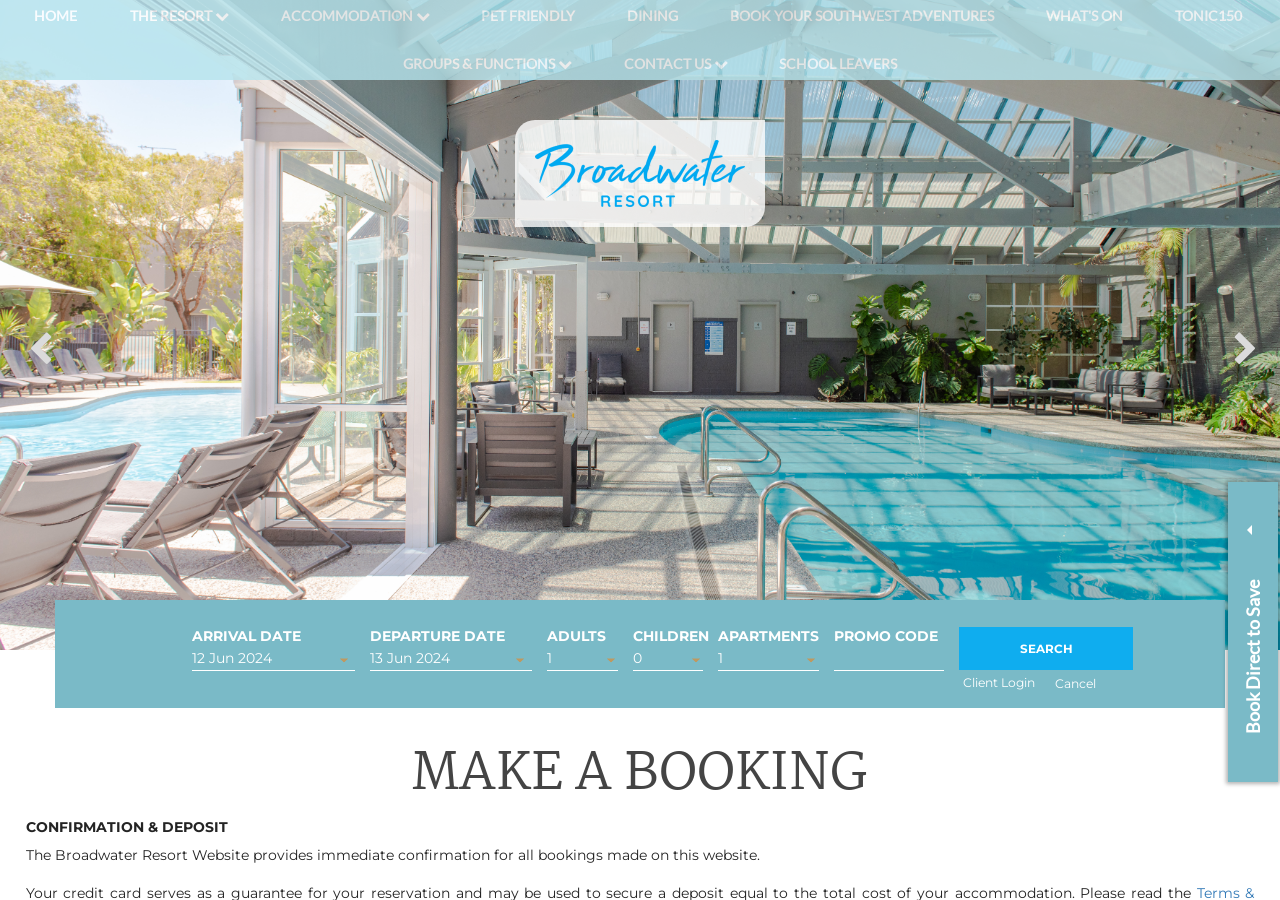Please find the bounding box for the UI component described as follows: "alt="Busselton Resort Accommodation"".

[0.402, 0.049, 0.598, 0.067]